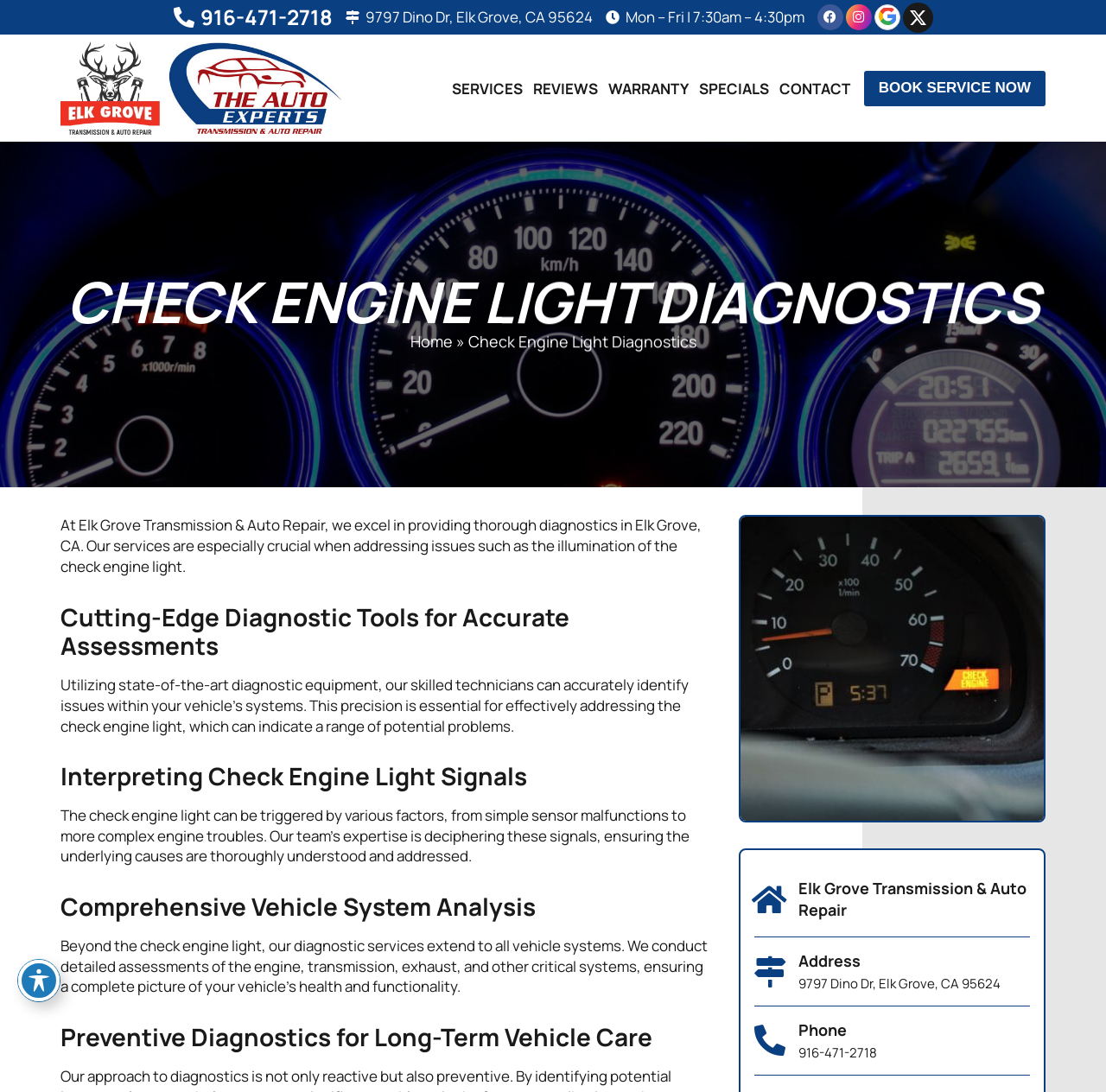Explain the webpage in detail.

This webpage is about Elk Grove Transmission & Auto Repair, a car repair service in Elk Grove, CA. At the top, there are several links and a phone number, including a Facebook, Instagram, and Google link, as well as an "X" button. Below this, there is a large image of a car with a check engine light on, taking up most of the top half of the page.

On the left side, there is a navigation menu with links to "SERVICES", "REVIEWS", "WARRANTY", "SPECIALS", and "CONTACT". Next to this menu, there is a prominent "BOOK SERVICE NOW" button.

The main content of the page is divided into sections, each with a heading. The first section is about check engine light diagnostics, and it explains that the service provides thorough diagnostics for issues related to the check engine light. The second section discusses the use of cutting-edge diagnostic tools for accurate assessments. The third section is about interpreting check engine light signals, and the fourth section is about comprehensive vehicle system analysis. The final section is about preventive diagnostics for long-term vehicle care.

Throughout the page, there are several images, including one of a car with a check engine light on, and another of a map with the repair service's location marked. At the bottom of the page, there is a section with the repair service's address, phone number, and links to their social media profiles.